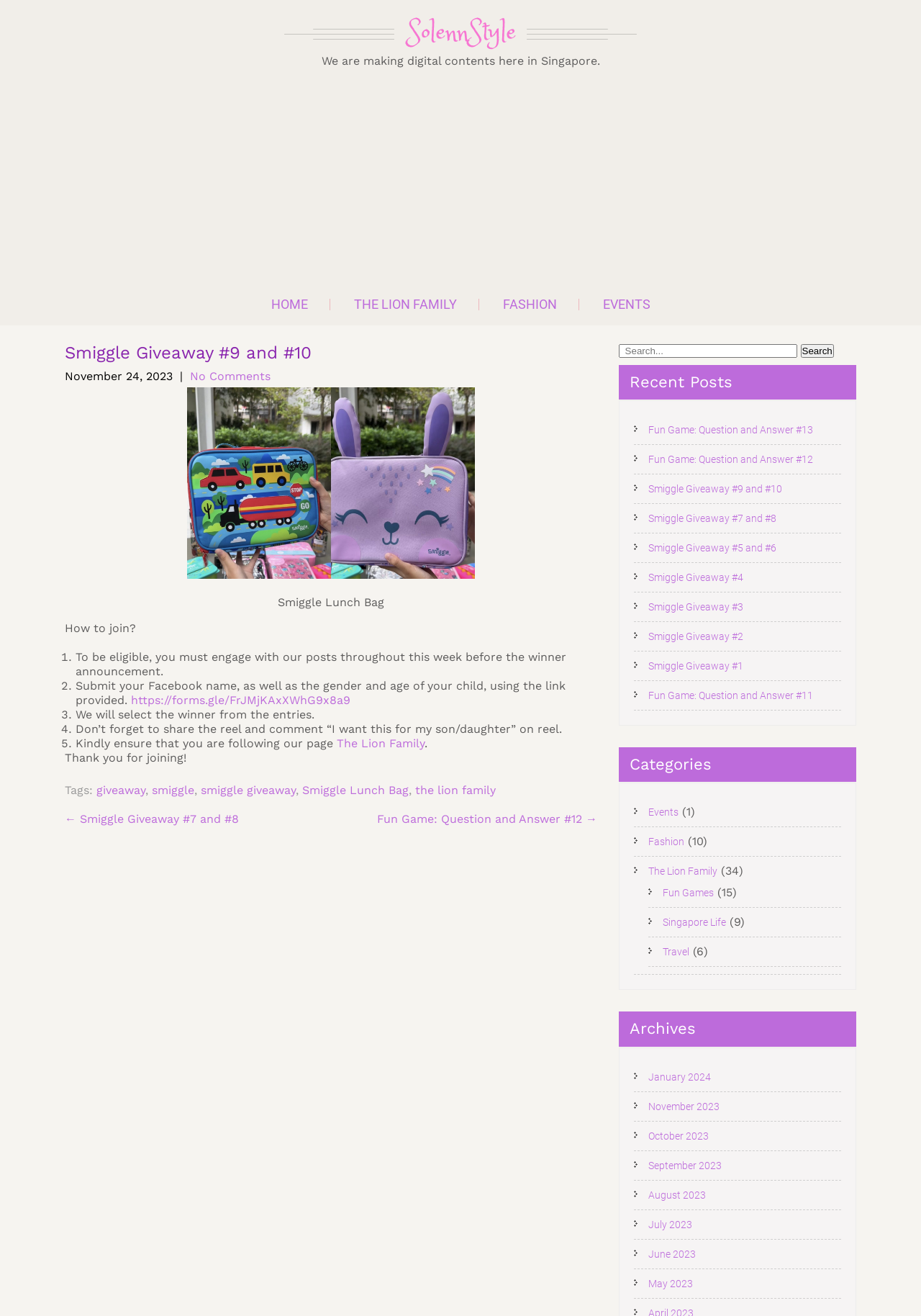Find the bounding box coordinates of the element I should click to carry out the following instruction: "Read the 'Fun Game: Question and Answer #13' post".

[0.704, 0.322, 0.883, 0.331]